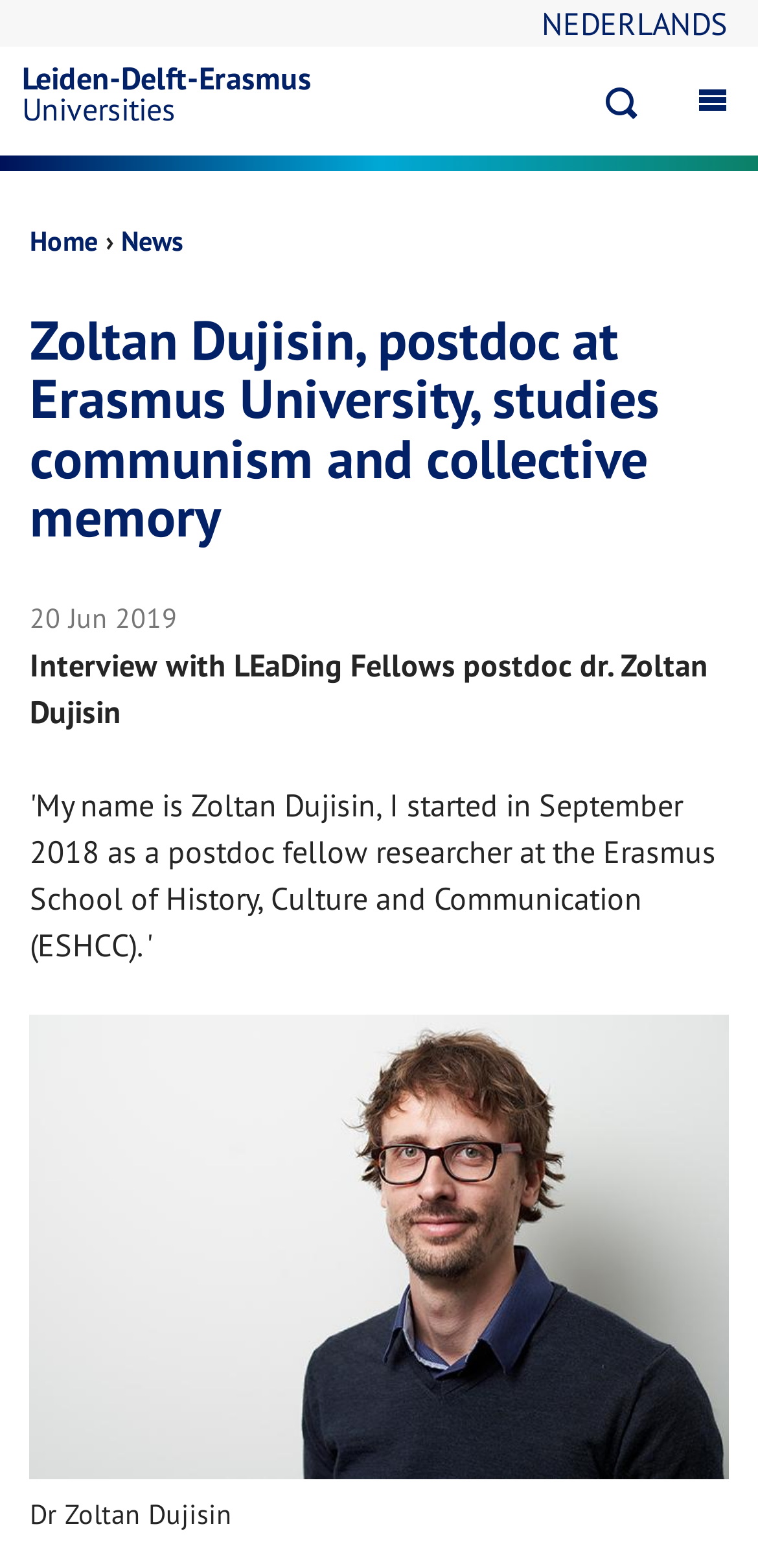What is the date of the interview?
Kindly answer the question with as much detail as you can.

The answer can be found in the time element which contains the text 'Thursday, June 20, 2019 - 15:50'. This time element is a child of the footer element and is located at the bottom of the webpage.